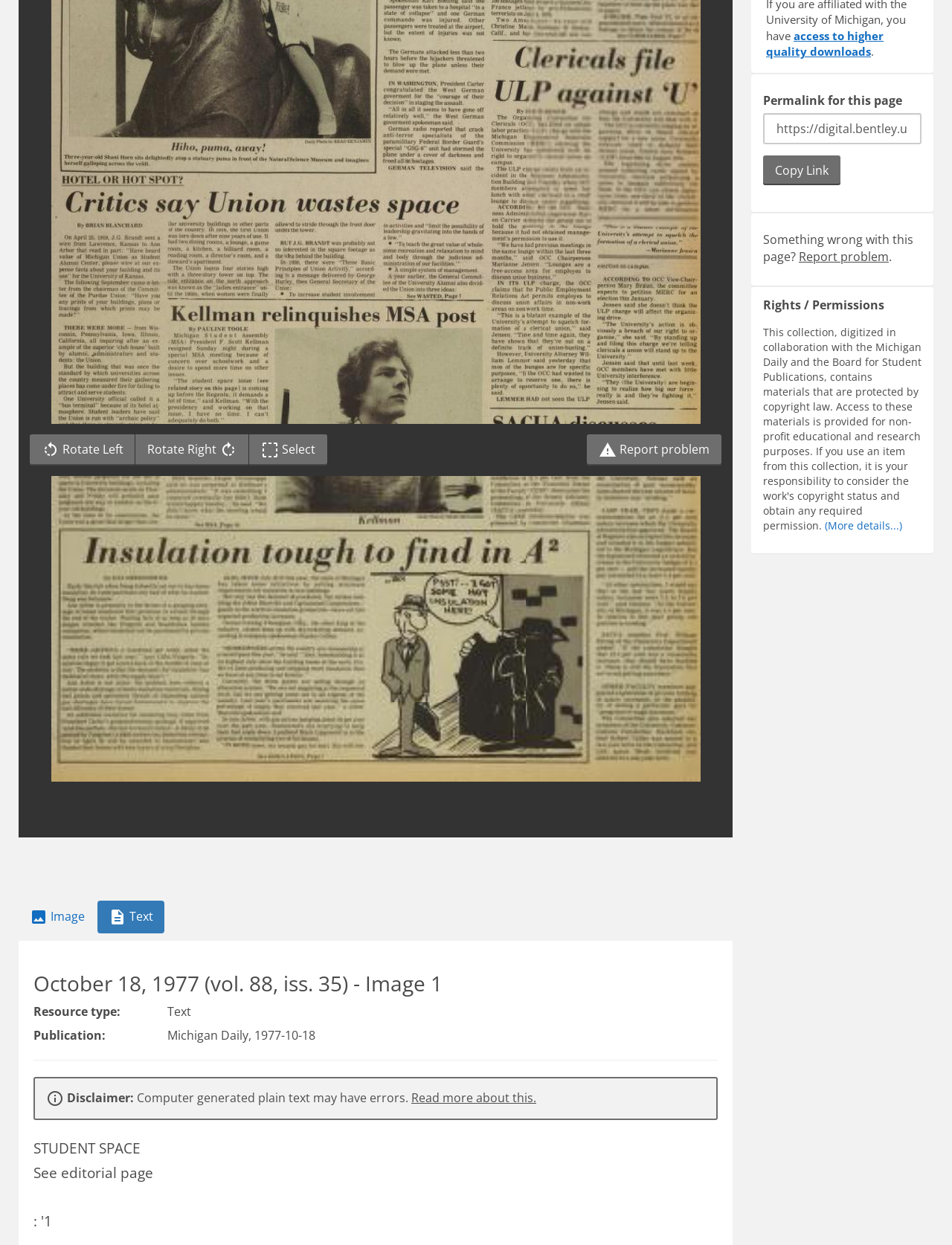Bounding box coordinates are given in the format (top-left x, top-left y, bottom-right x, bottom-right y). All values should be floating point numbers between 0 and 1. Provide the bounding box coordinate for the UI element described as: tehamagroup

None